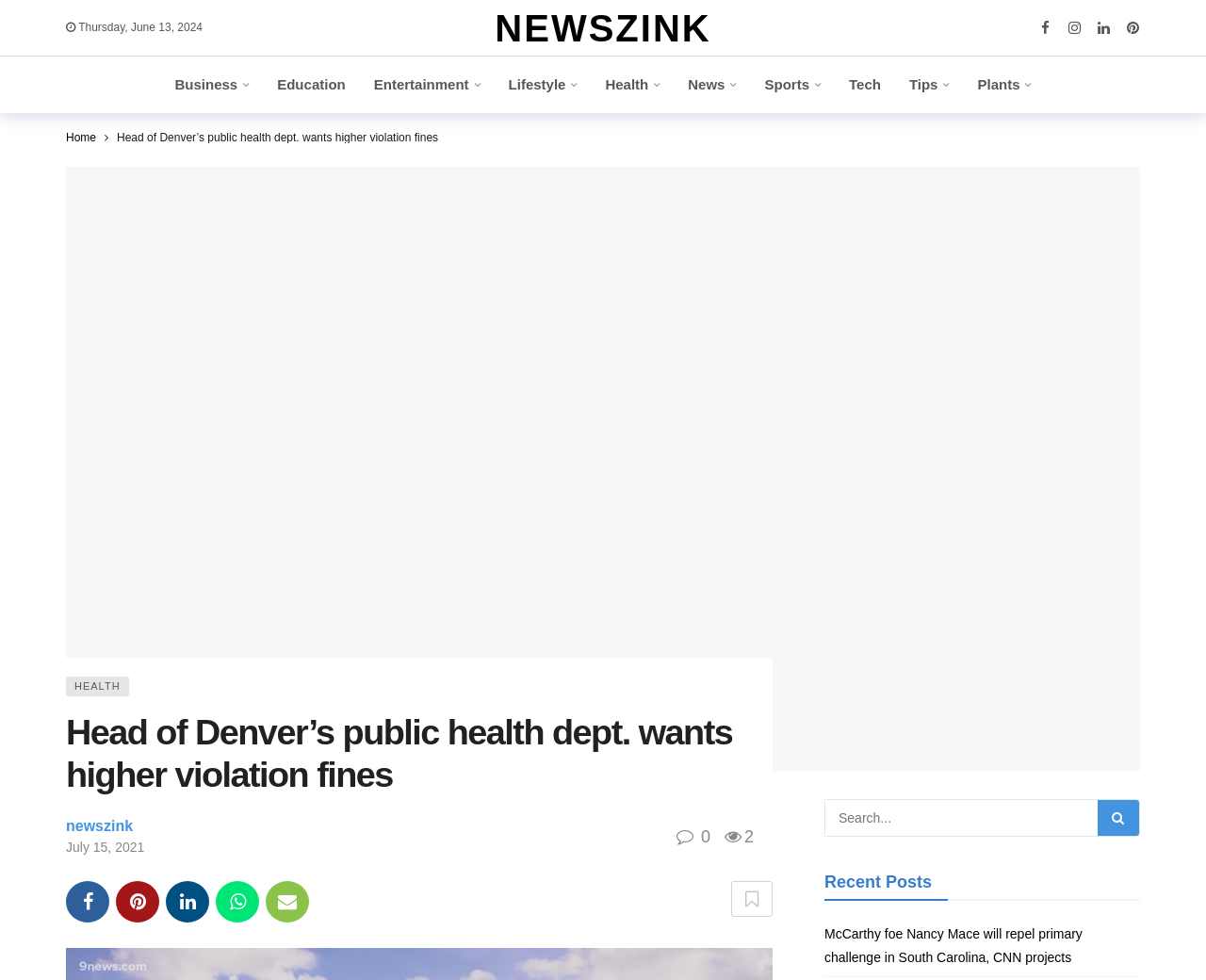Answer succinctly with a single word or phrase:
What is the title of the news article?

Head of Denver’s public health dept. wants higher violation fines